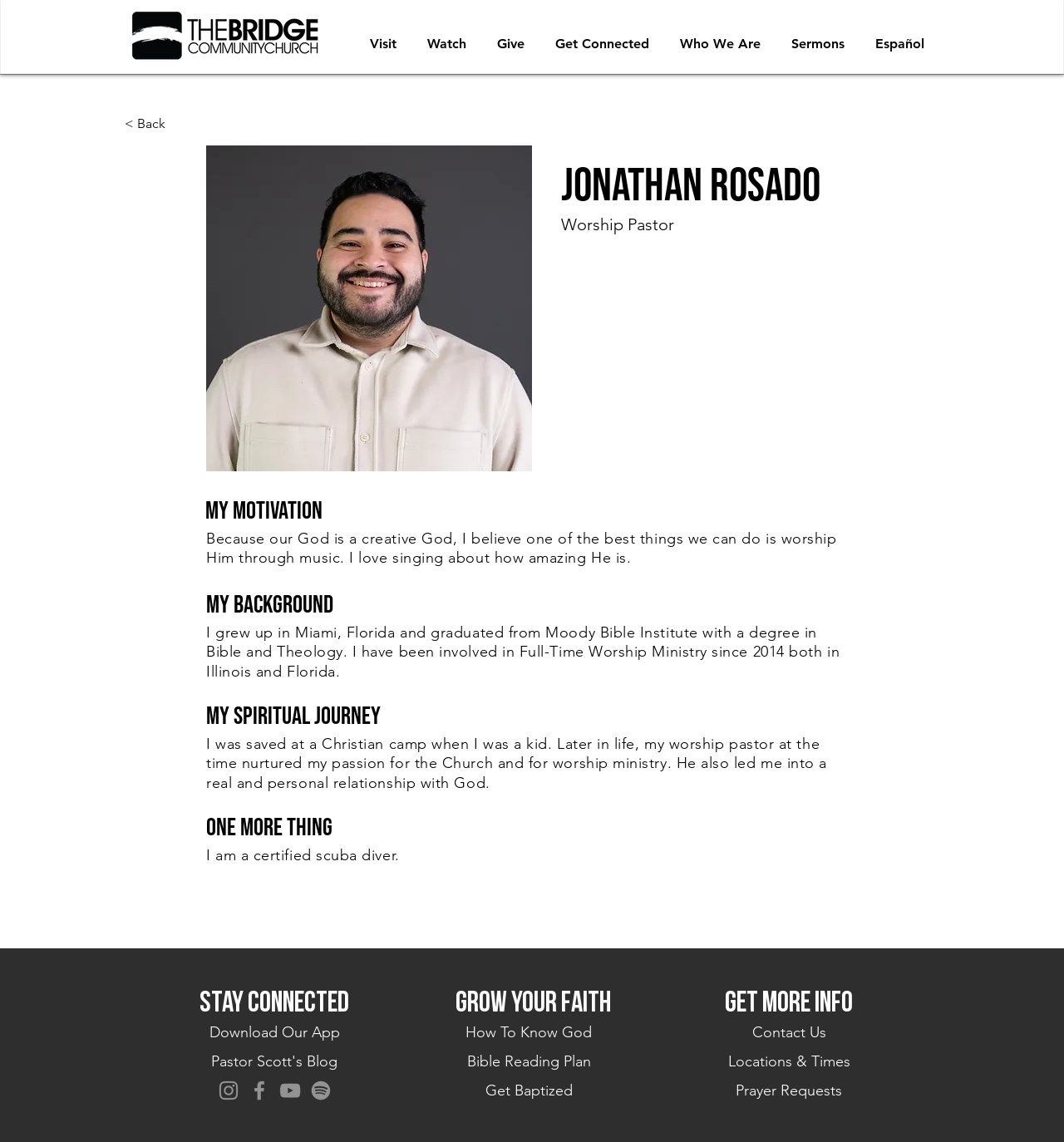Locate the bounding box coordinates of the clickable area to execute the instruction: "Give online". Provide the coordinates as four float numbers between 0 and 1, represented as [left, top, right, bottom].

[0.45, 0.022, 0.505, 0.055]